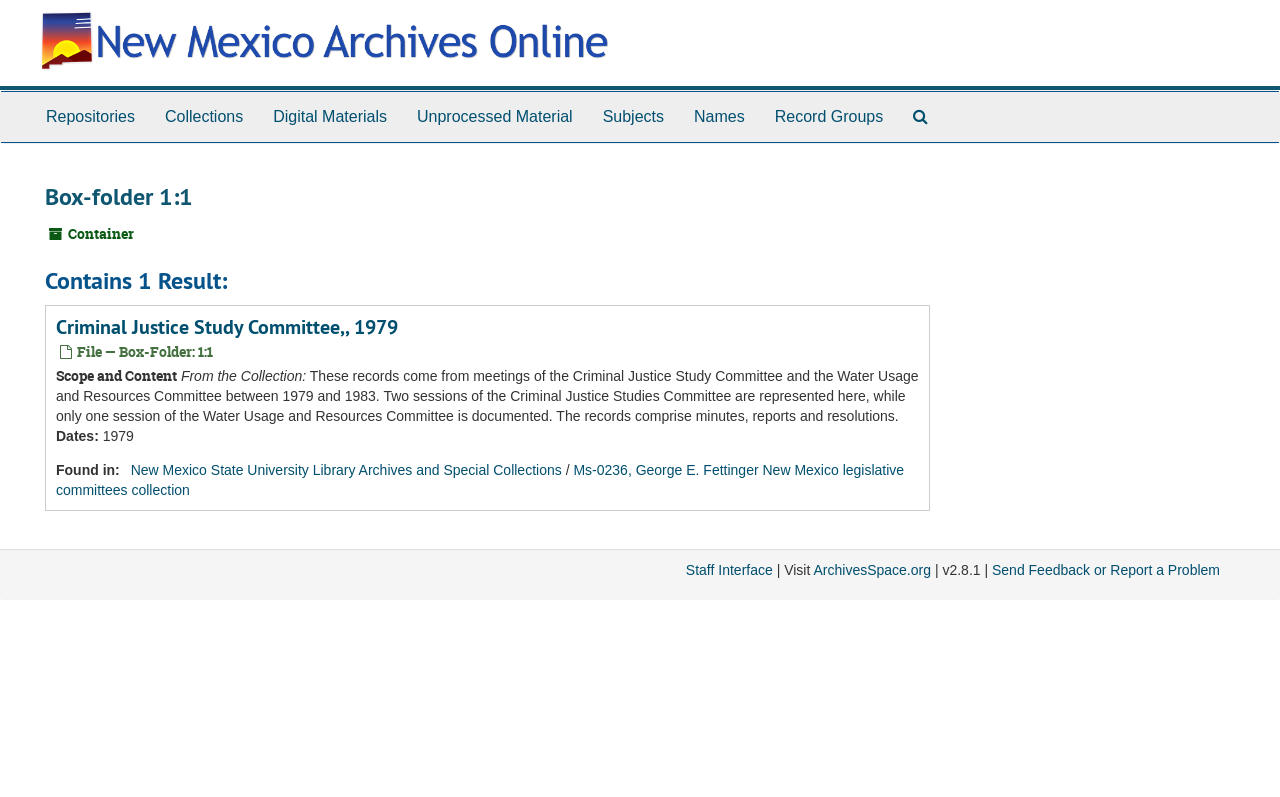Determine the bounding box of the UI element mentioned here: "Criminal Justice Study Committee,, 1979". The coordinates must be in the format [left, top, right, bottom] with values ranging from 0 to 1.

[0.044, 0.394, 0.311, 0.426]